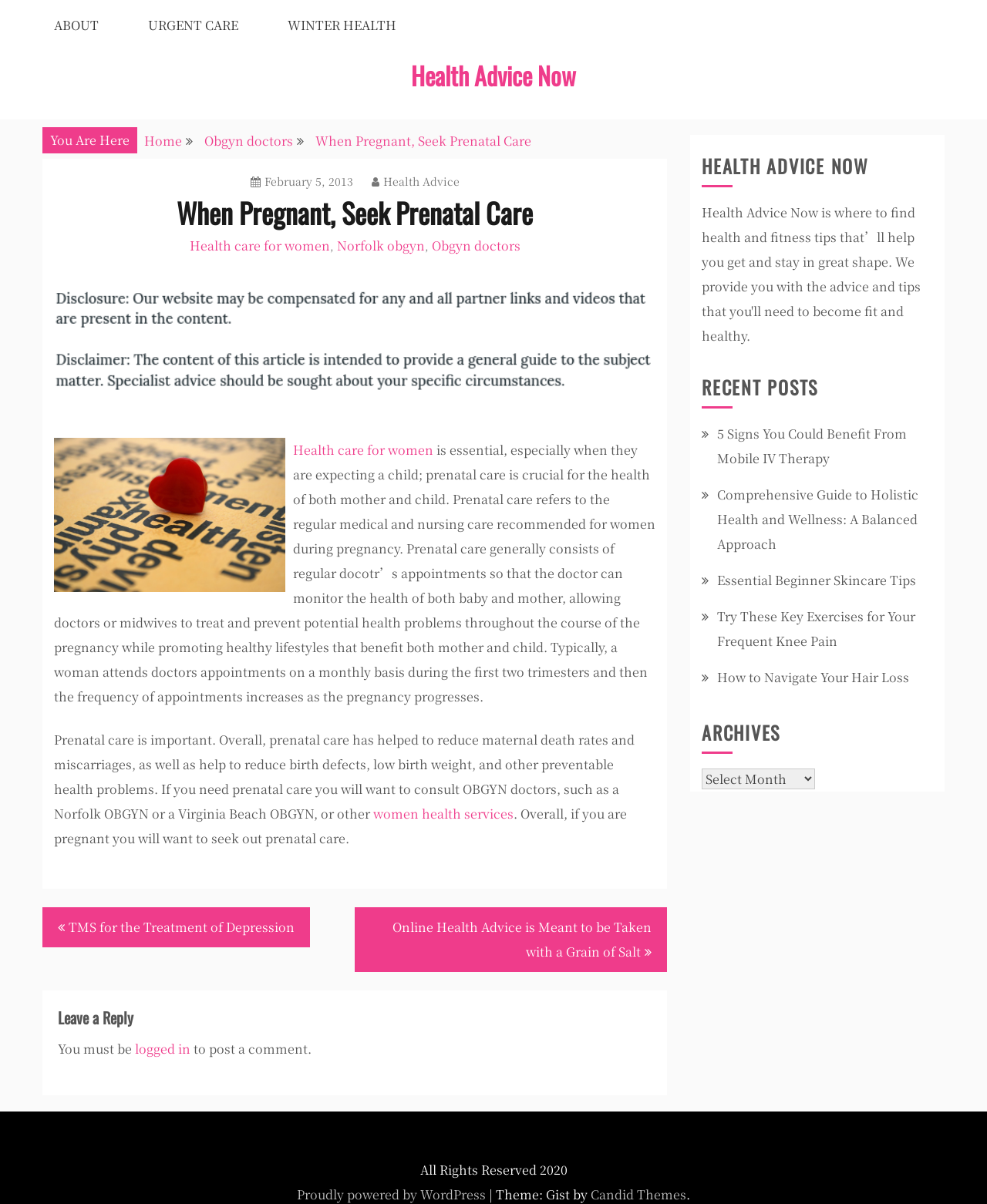Please determine the main heading text of this webpage.

When Pregnant, Seek Prenatal Care